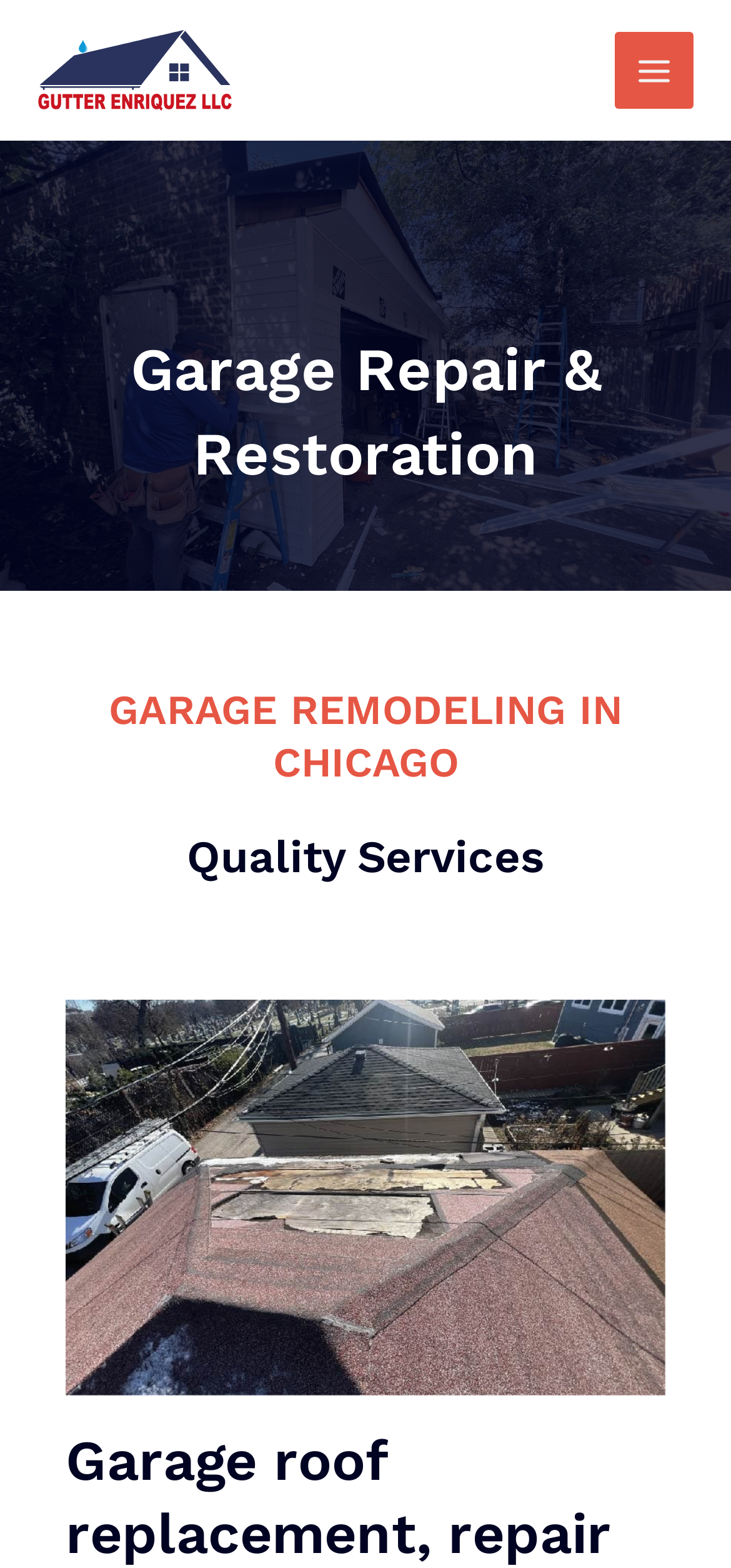Produce a meticulous description of the webpage.

The webpage is about Chicago Garage Repair & Restoration Services, specifically focusing on roofing and walls. At the top left, there is a link to a gutters company, accompanied by a small image. On the top right, a main menu button is located, which is not expanded. Next to the button, there is a small icon image.

Below the top section, a large heading "Garage Repair & Restoration" spans the entire width of the page. Underneath, a prominent heading "GARAGE REMODELING IN CHICAGO" is centered, followed by another heading "Quality Services" in a similar position.

Further down, a large figure takes up most of the page's width, containing an image related to roof garage repair in Chicago. Overall, the webpage appears to be a service page for garage repair and restoration services in Chicago, with a focus on gutters and roofing.